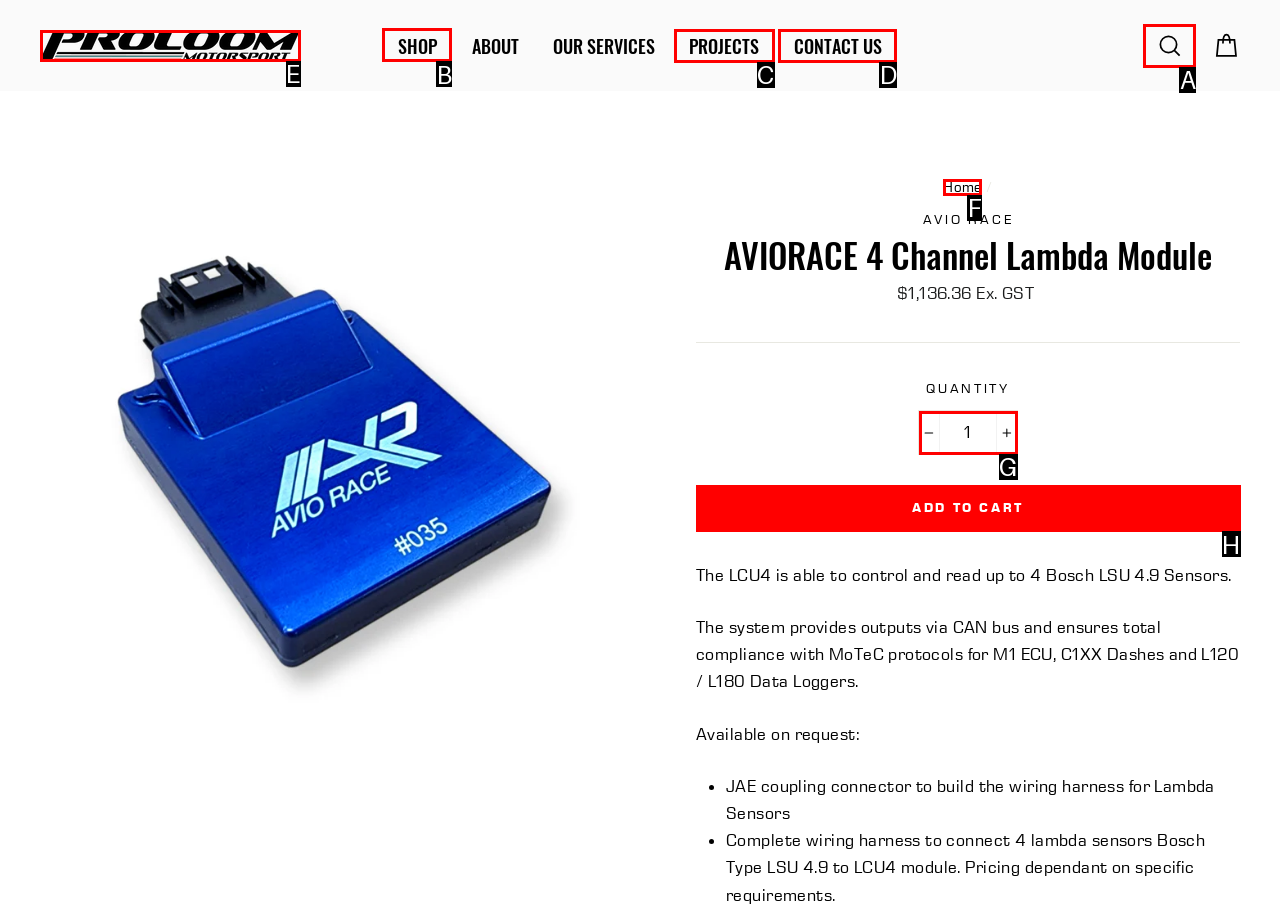Given the task: Click the 'SHOP' link, indicate which boxed UI element should be clicked. Provide your answer using the letter associated with the correct choice.

B